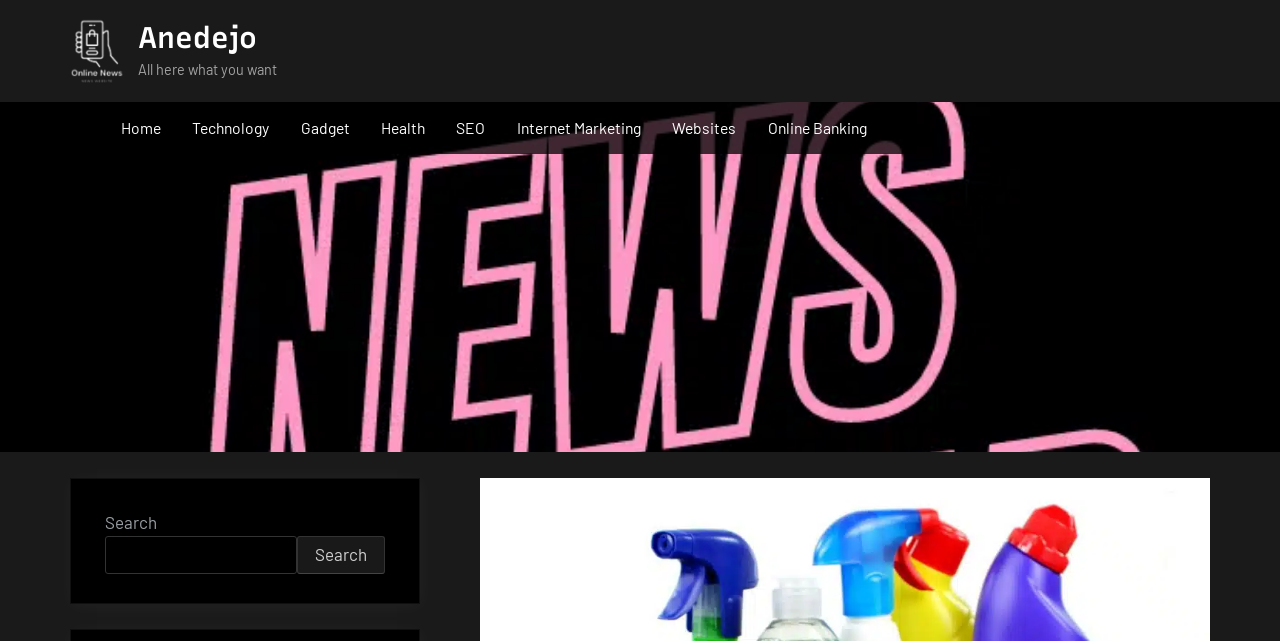Determine the bounding box coordinates of the region that needs to be clicked to achieve the task: "go to home page".

[0.086, 0.166, 0.134, 0.233]